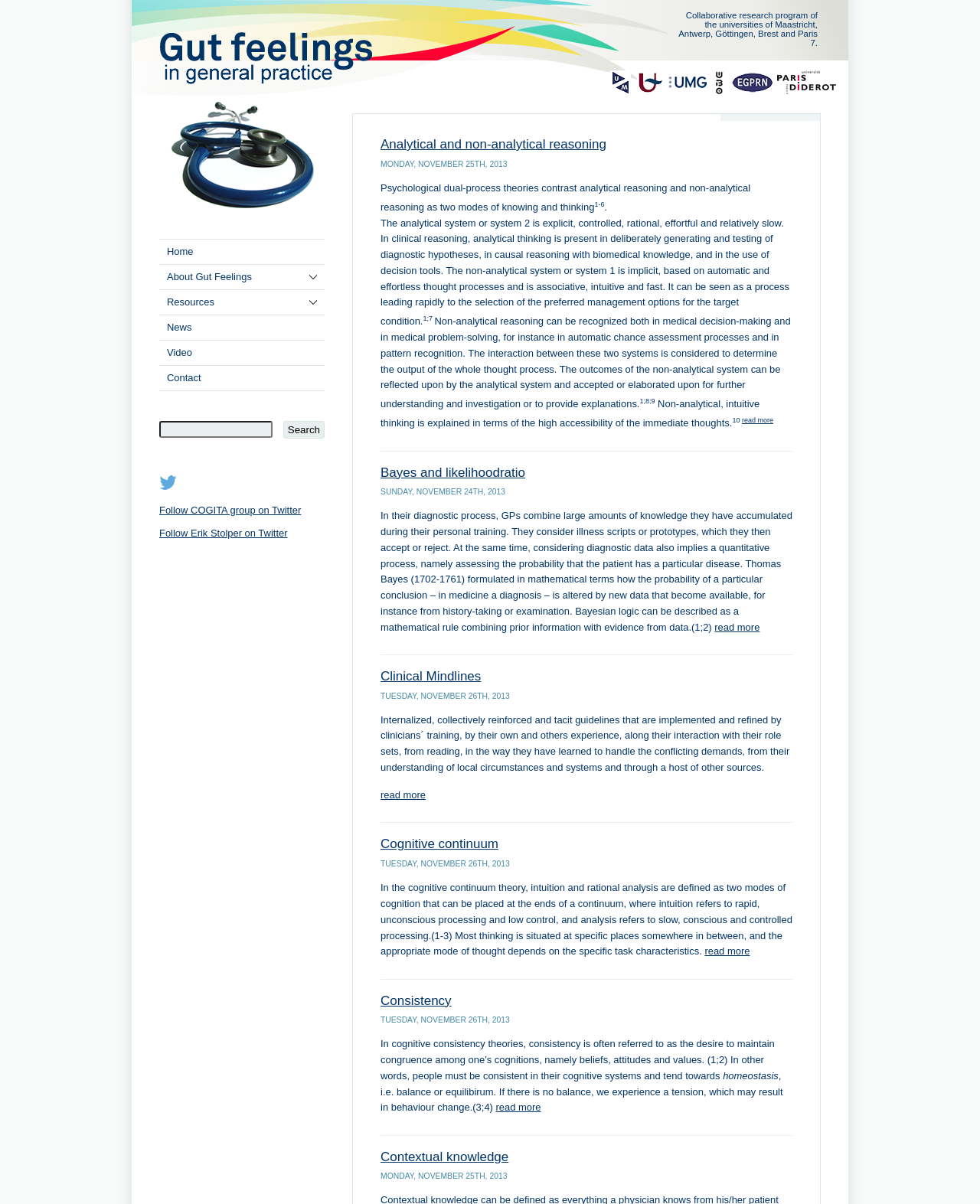What is the name of the theory that refers to the desire to maintain congruence among one’s cognitions?
Please provide a comprehensive answer based on the visual information in the image.

In cognitive consistency theories, consistency is often referred to as the desire to maintain congruence among one’s cognitions, namely beliefs, attitudes and values.